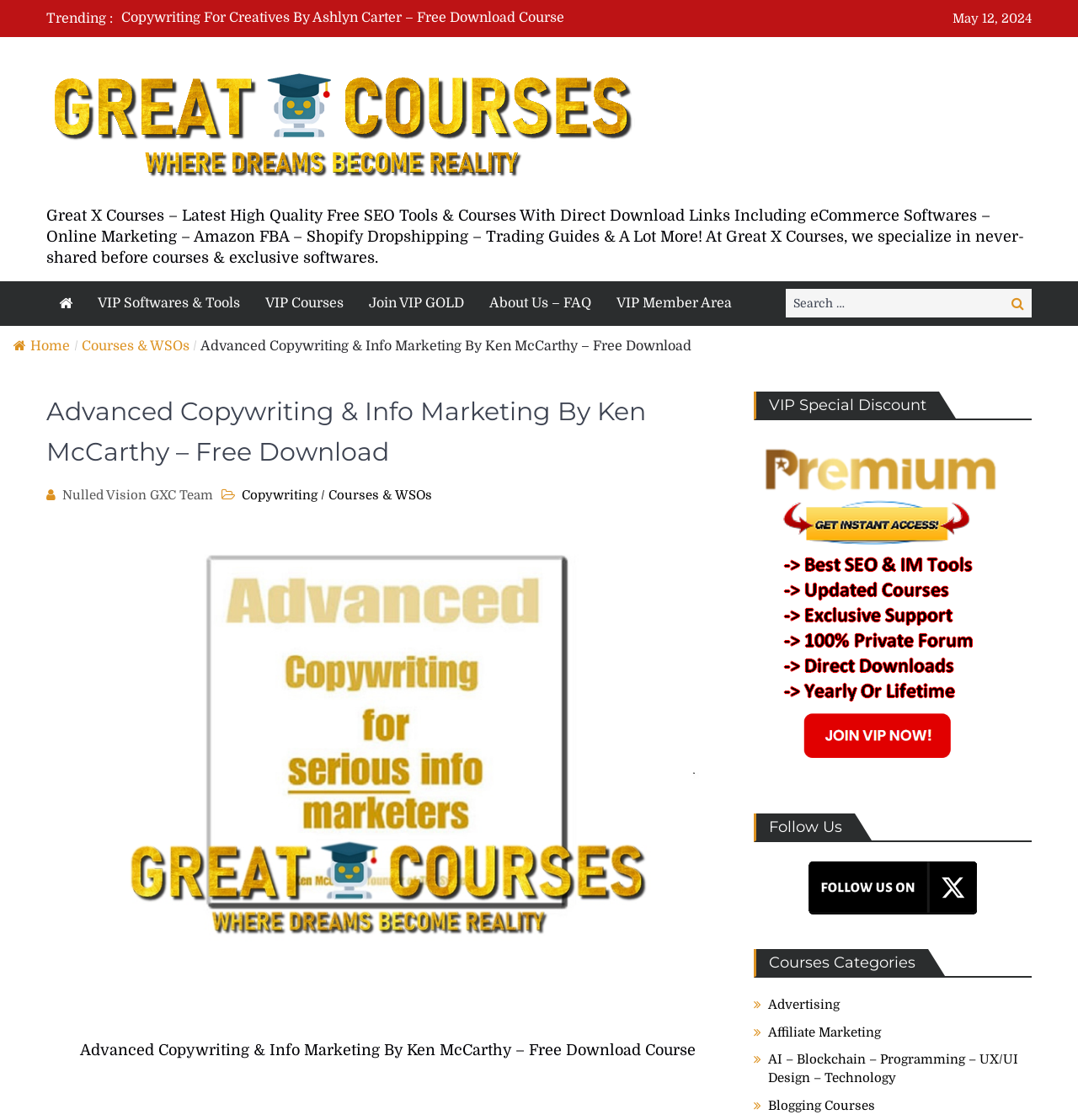Find the bounding box coordinates of the area to click in order to follow the instruction: "Search for courses".

[0.729, 0.258, 0.957, 0.283]